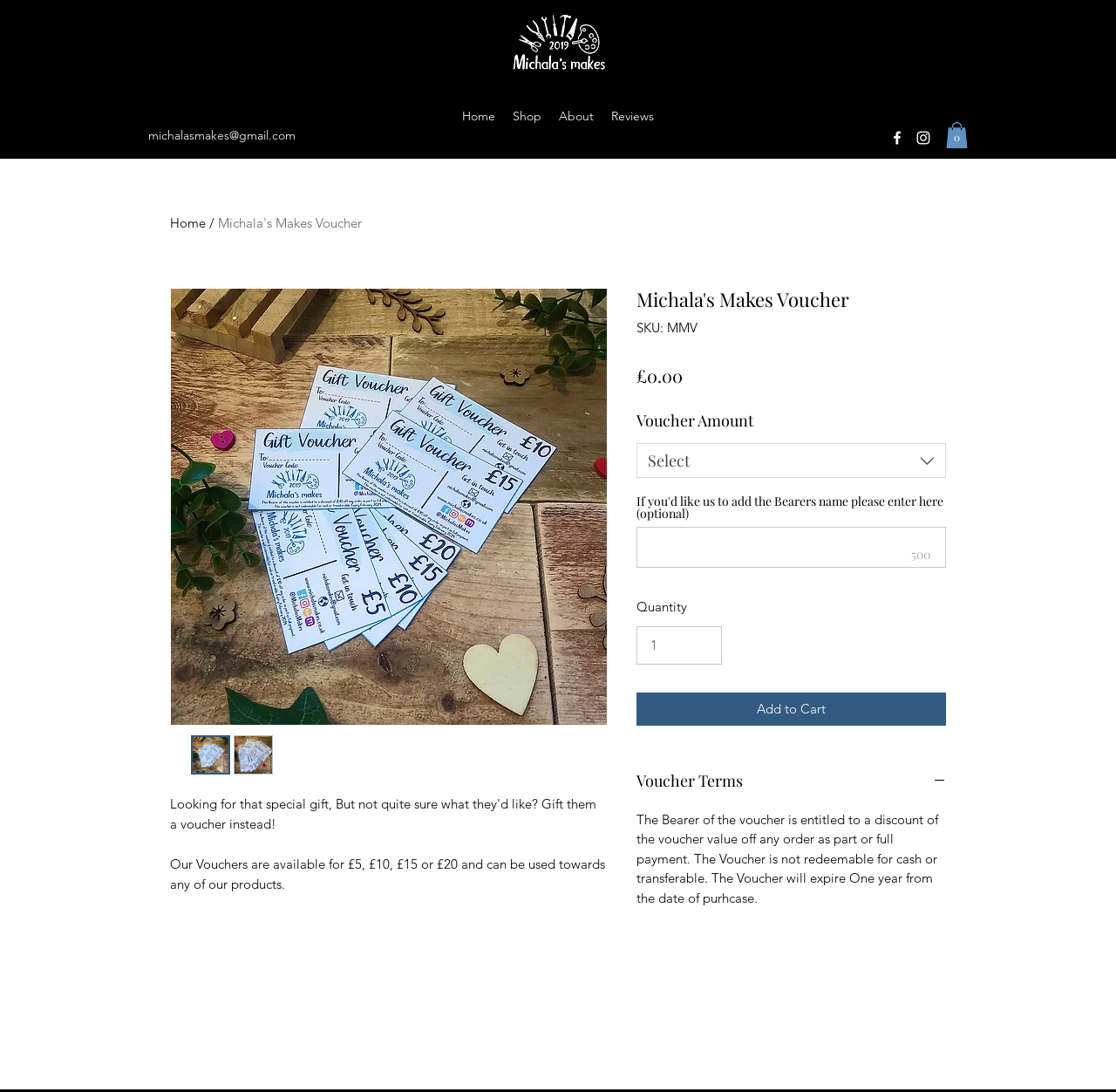Locate the bounding box coordinates of the item that should be clicked to fulfill the instruction: "Check the cart".

[0.848, 0.112, 0.867, 0.136]